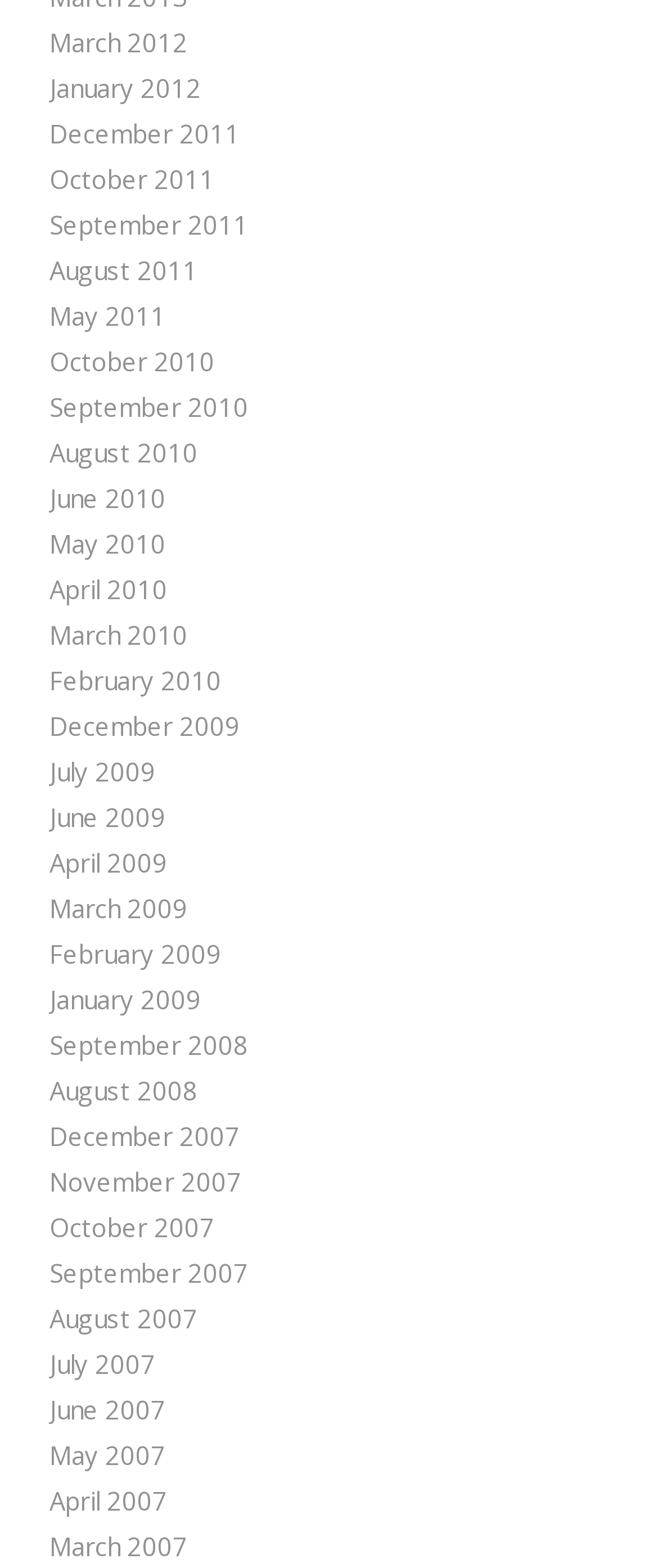Identify the bounding box coordinates for the UI element described as follows: "April 2007". Ensure the coordinates are four float numbers between 0 and 1, formatted as [left, top, right, bottom].

[0.075, 0.947, 0.254, 0.968]